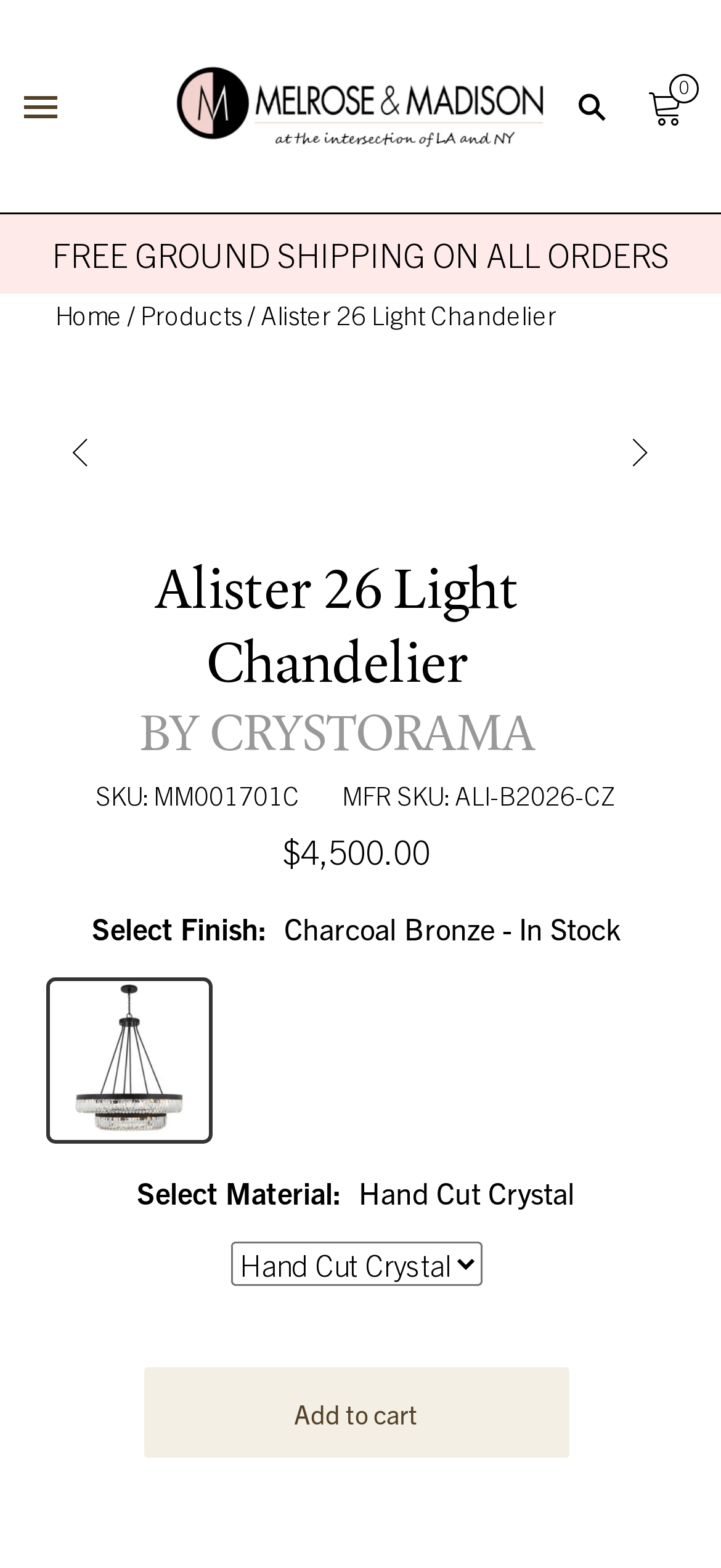Identify the bounding box of the HTML element described here: "value="Add to cart"". Provide the coordinates as four float numbers between 0 and 1: [left, top, right, bottom].

[0.199, 0.872, 0.788, 0.93]